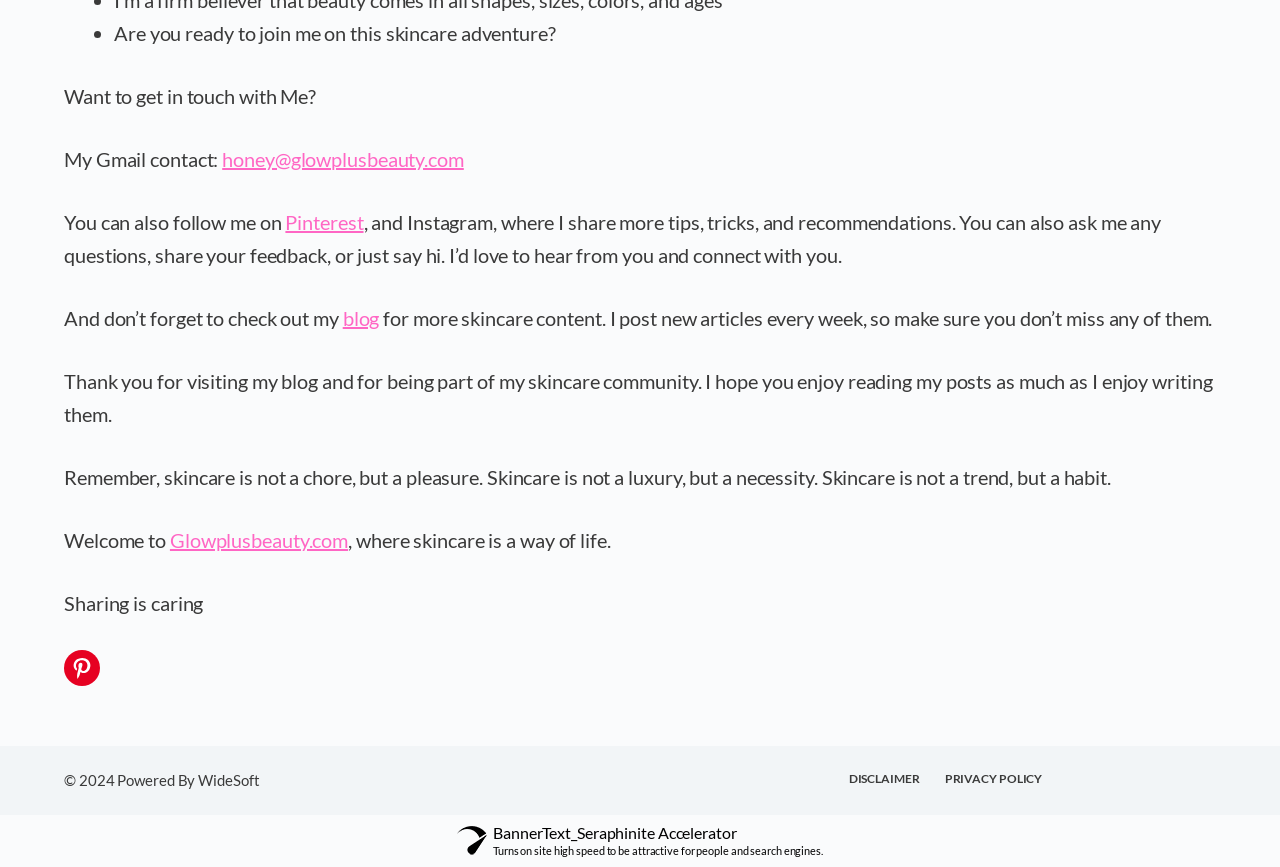Please determine the bounding box coordinates of the element's region to click for the following instruction: "Visit the blog".

[0.268, 0.352, 0.296, 0.38]